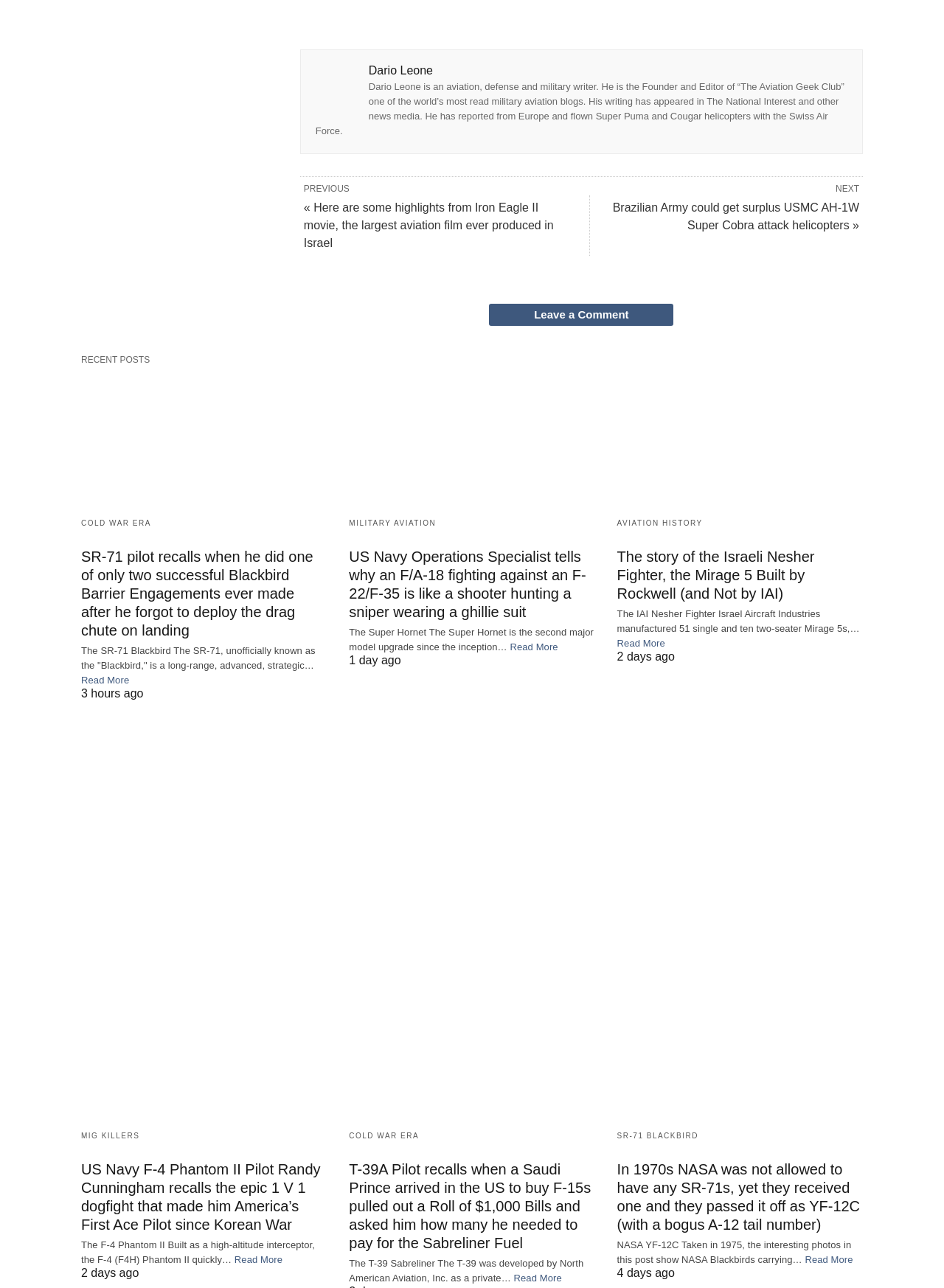Locate the bounding box coordinates of the element to click to perform the following action: 'Click on the link to view the previous article'. The coordinates should be given as four float values between 0 and 1, in the form of [left, top, right, bottom].

[0.322, 0.156, 0.586, 0.194]